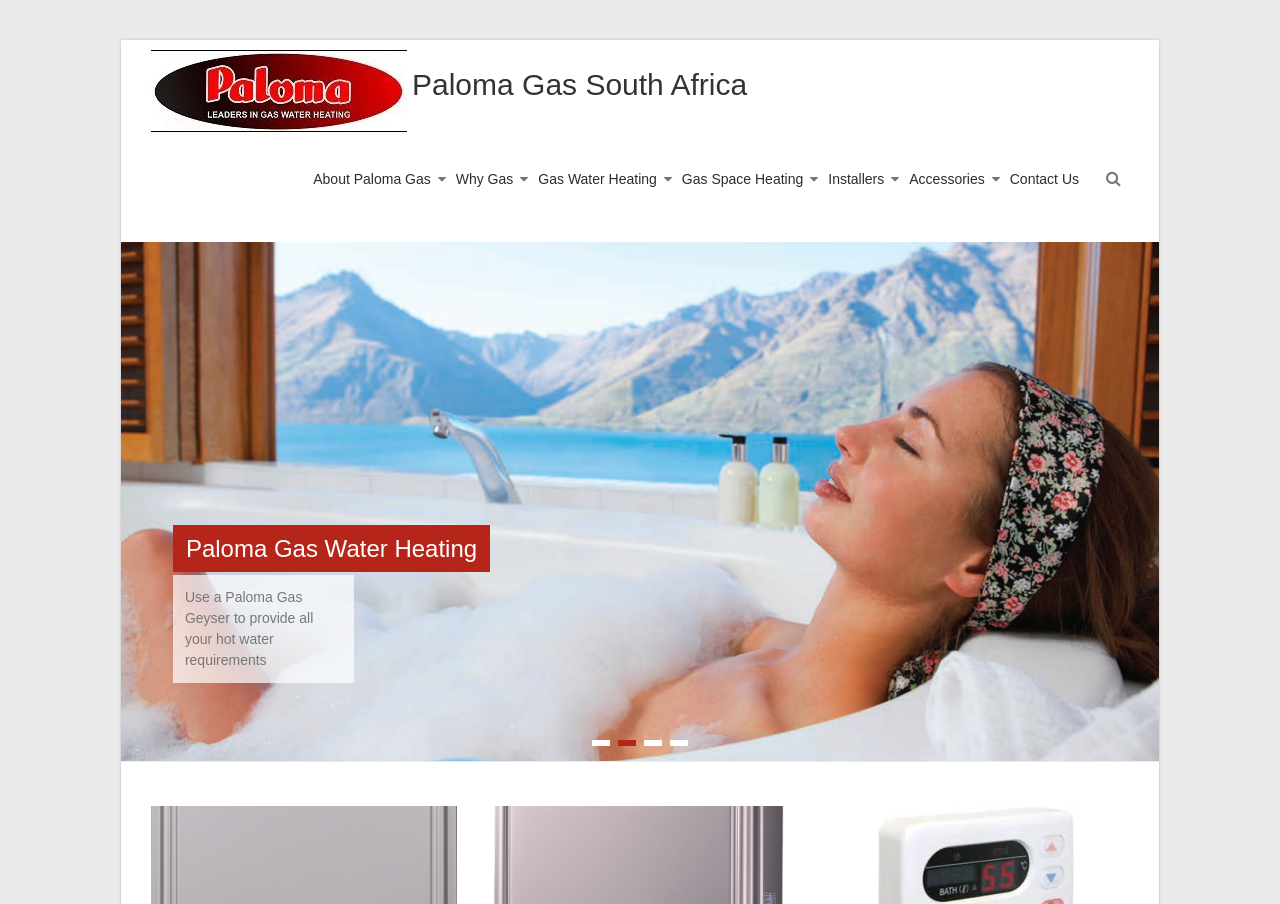Write a detailed summary of the webpage.

The webpage is the home of Paloma Gas South Africa, based in Bramley Johannesburg, which imports and distributes Paloma gas geysers for LPG and Natural Gas use. 

At the top left, there is a "Skip to content" link. Next to it, on the top left, is the company's logo, which is an image and a link to the homepage, labeled as "Paloma Gas South Africa". 

Below the logo, there is a heading that also reads "Paloma Gas South Africa". This heading contains a link to the homepage as well. 

On the top center, there are six links in a row, including "About Paloma Gas", "Why Gas", "Gas Water Heating", "Gas Space Heating", "Installers", and "Accessories", from left to right. 

At the bottom center, there are four social media links, represented by icons. 

Below the top center links, there is a large image that takes up most of the page, showcasing Paloma Gas Water Heating. On top of the image, there is a link to "Paloma Gas Water Heating" and a paragraph of text that describes the benefits of using a Paloma Gas Geyser for hot water requirements.